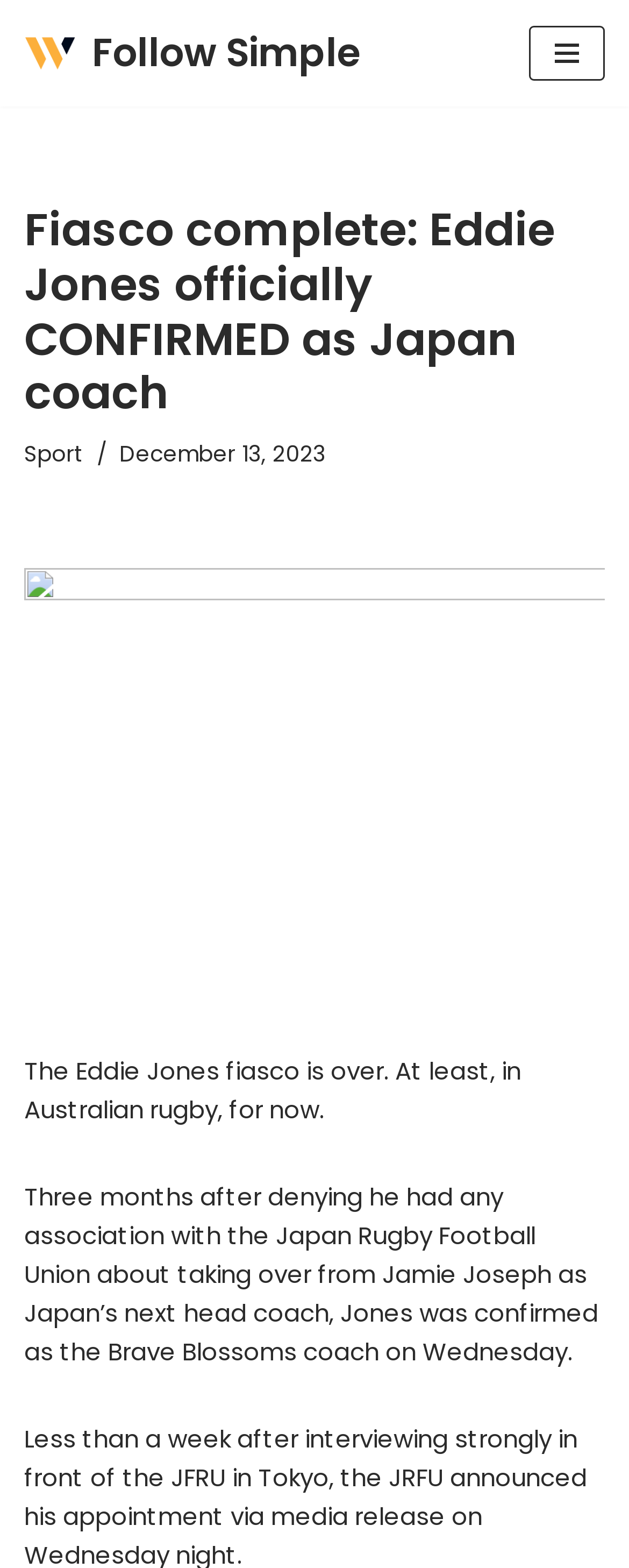Identify the bounding box for the described UI element: "Navigation Menu".

[0.841, 0.017, 0.962, 0.052]